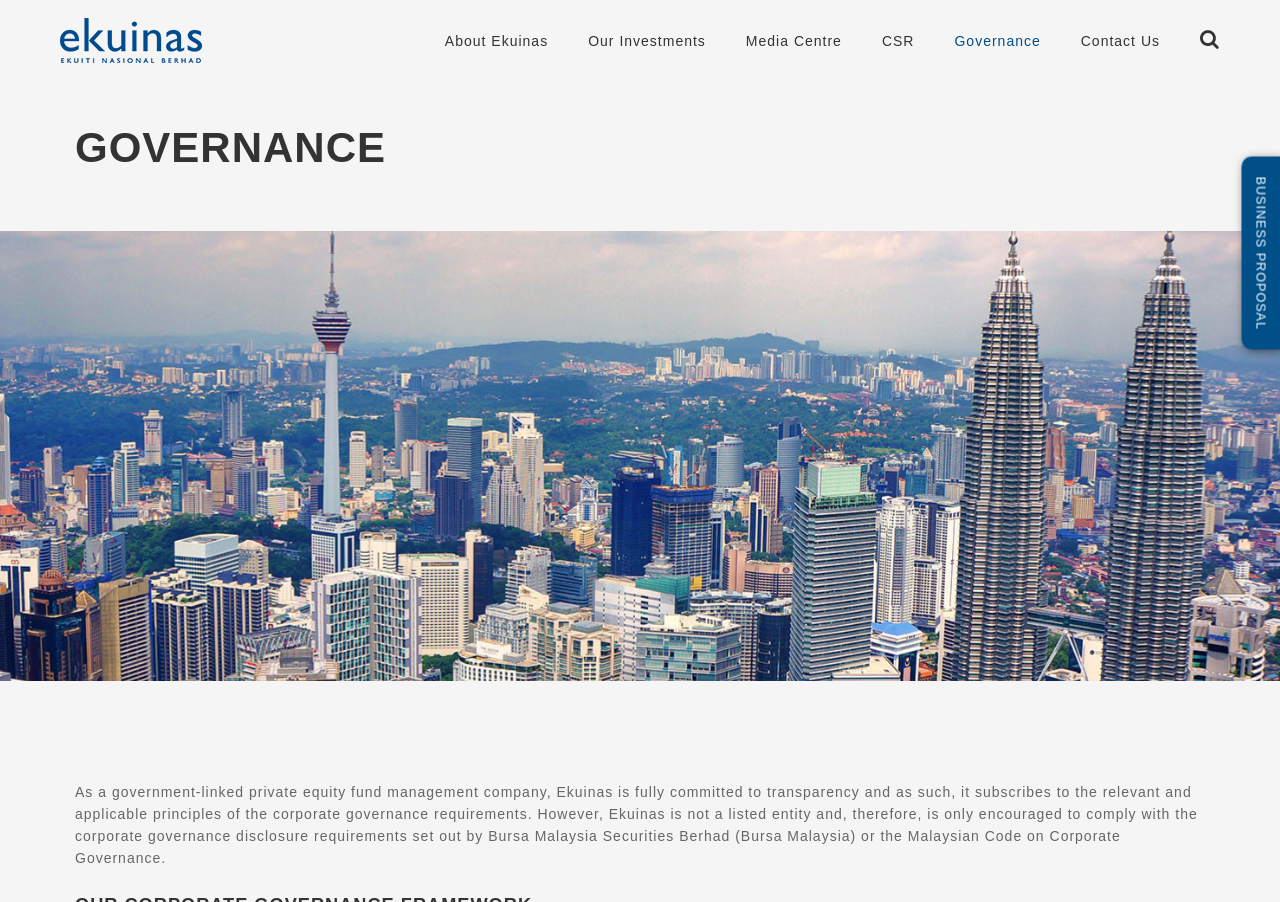What is the title of the current page?
Please provide a detailed and comprehensive answer to the question.

The title of the current page can be inferred from the heading 'GOVERNANCE' and the link 'Governance' in the top navigation bar.